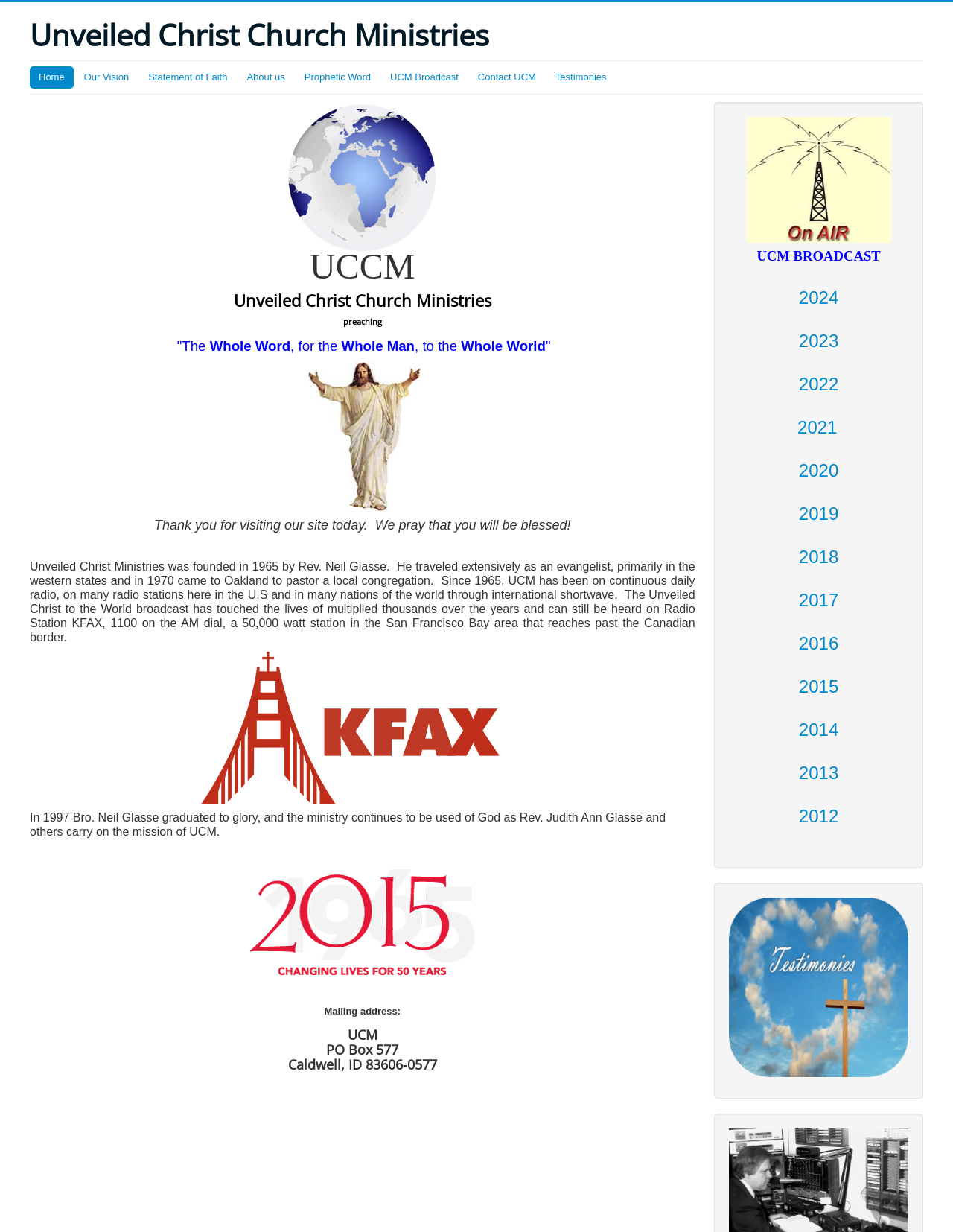Detail the webpage's structure and highlights in your description.

The webpage is about Unveiled Christ Ministries, a Christian organization. At the top, there is a navigation menu with 8 links: "Home", "Our Vision", "Statement of Faith", "About us", "Prophetic Word", "UCM Broadcast", "Contact UCM", and "Testimonies". 

Below the navigation menu, there is a main section with a heading that reads "Unveiled Christ Church Ministries preaching". The main section is divided into two parts. The first part has a title "The Whole Word, for the Whole Man, to the Whole World" in quotes, followed by a brief welcome message. 

The second part of the main section provides a detailed history of Unveiled Christ Ministries, founded in 1965 by Rev. Neil Glasse. The text describes the ministry's early days, its growth, and its current status. There is also a mention of Rev. Judith Ann Glasse, who took over the ministry after Rev. Neil Glasse's passing in 1997.

On the right side of the page, there is a section dedicated to UCM Broadcast, with links to archives from 2012 to 2024. The links are arranged in a vertical list, with the most recent year at the top.

At the bottom of the page, there is a mailing address for Unveiled Christ Ministries, along with a heading that displays the address in a larger font.